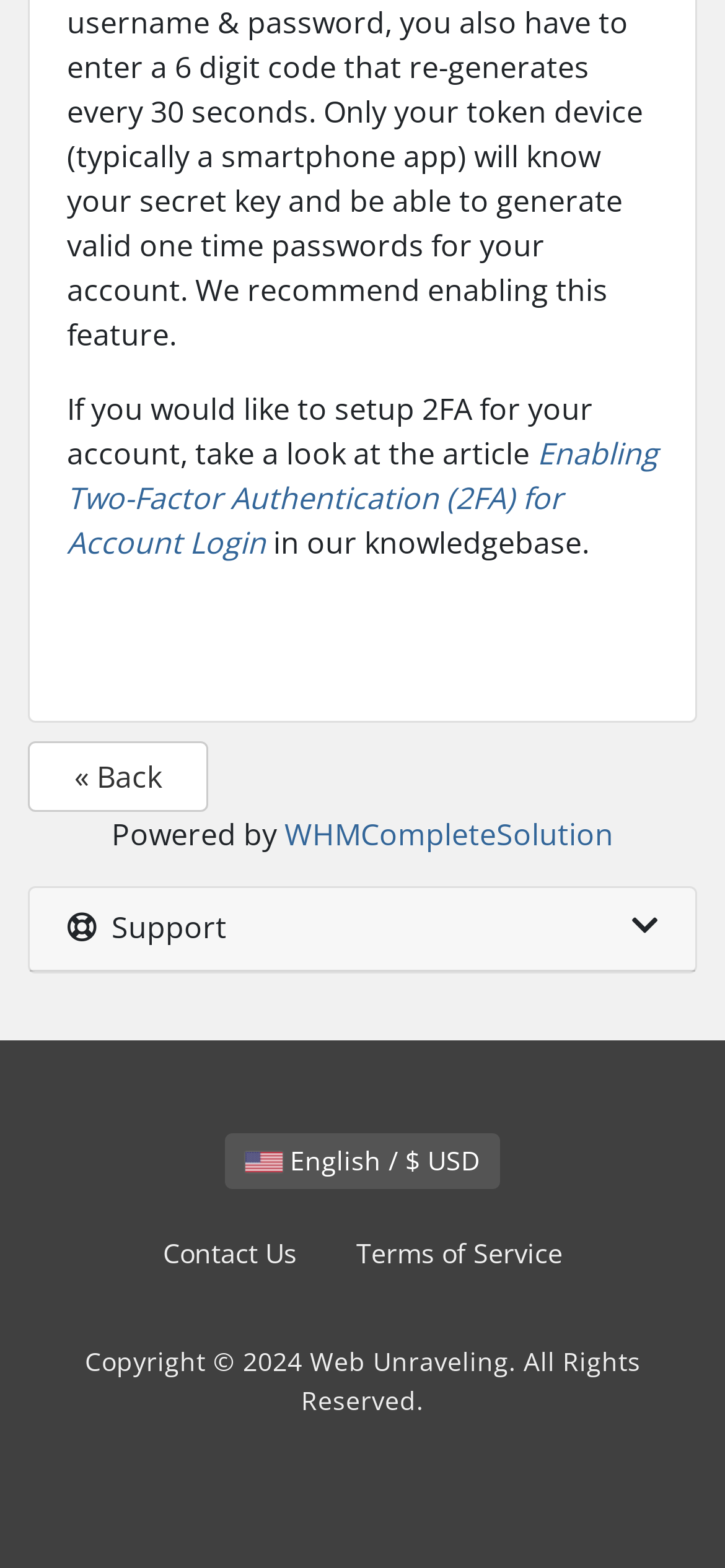Please predict the bounding box coordinates (top-left x, top-left y, bottom-right x, bottom-right y) for the UI element in the screenshot that fits the description: Terms of Service

[0.45, 0.777, 0.817, 0.821]